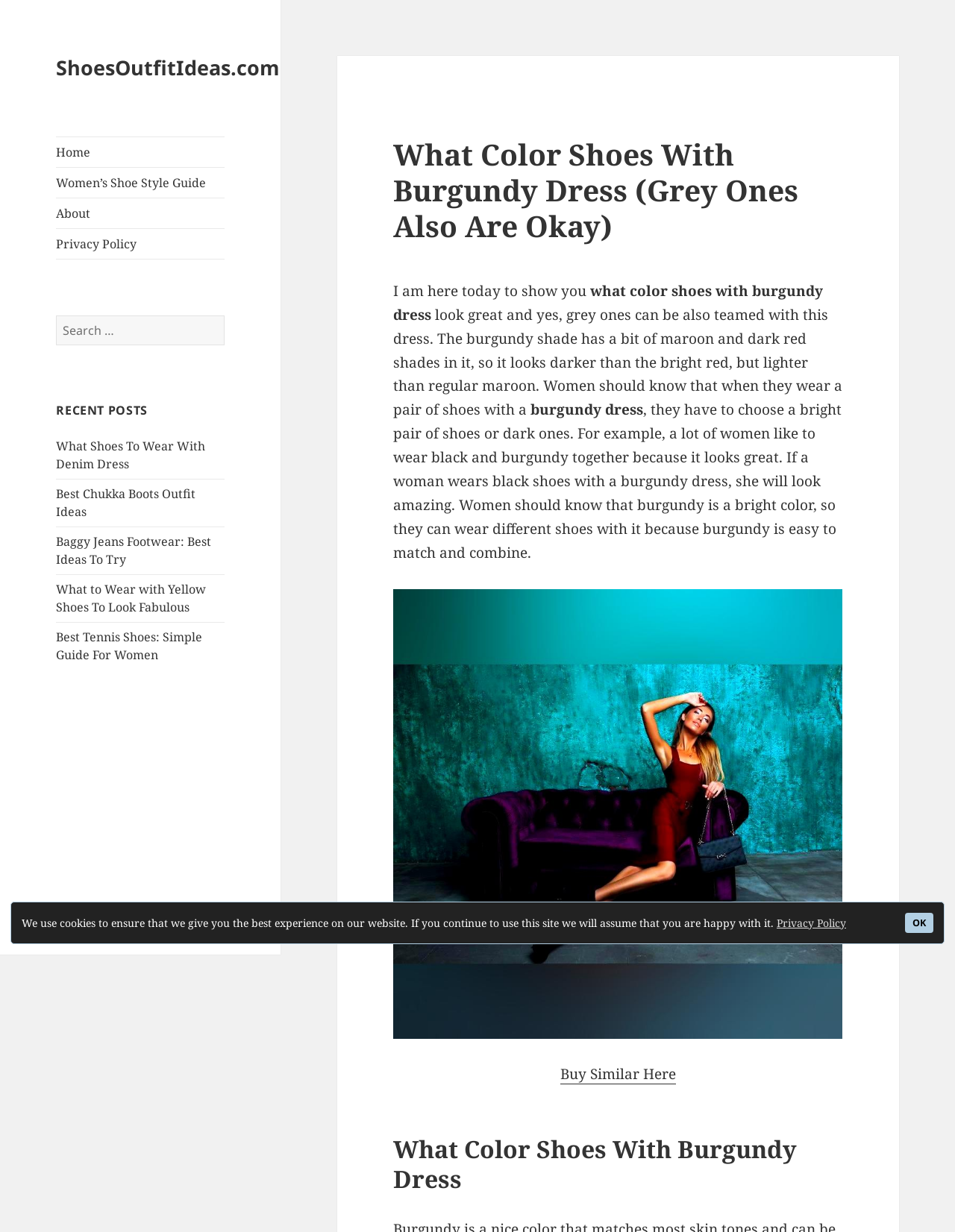What is the purpose of the search bar?
Please provide a comprehensive answer based on the details in the screenshot.

The search bar is located at the top right corner of the webpage, and it allows users to search for specific articles or topics on the website.